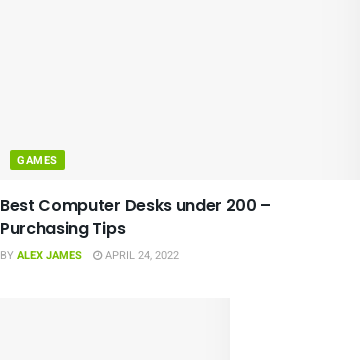Explain what the image portrays in a detailed manner.

The image features a vibrant and engaging banner for the article titled "Best Computer Desks under 200 – Purchasing Tips" authored by Alex James, published on April 24, 2022. The background includes a subtle gradient, which enhances the visual appeal, while the title is prominently displayed in a bold font to attract readers' attention. Positioned above the title is a green label indicating the category "GAMES," suggesting that this article may focus on desks suitable for gaming setups. This combination of colors and design elements aims to entice readers interested in budget-friendly computer desks while emphasizing the gaming aspect.